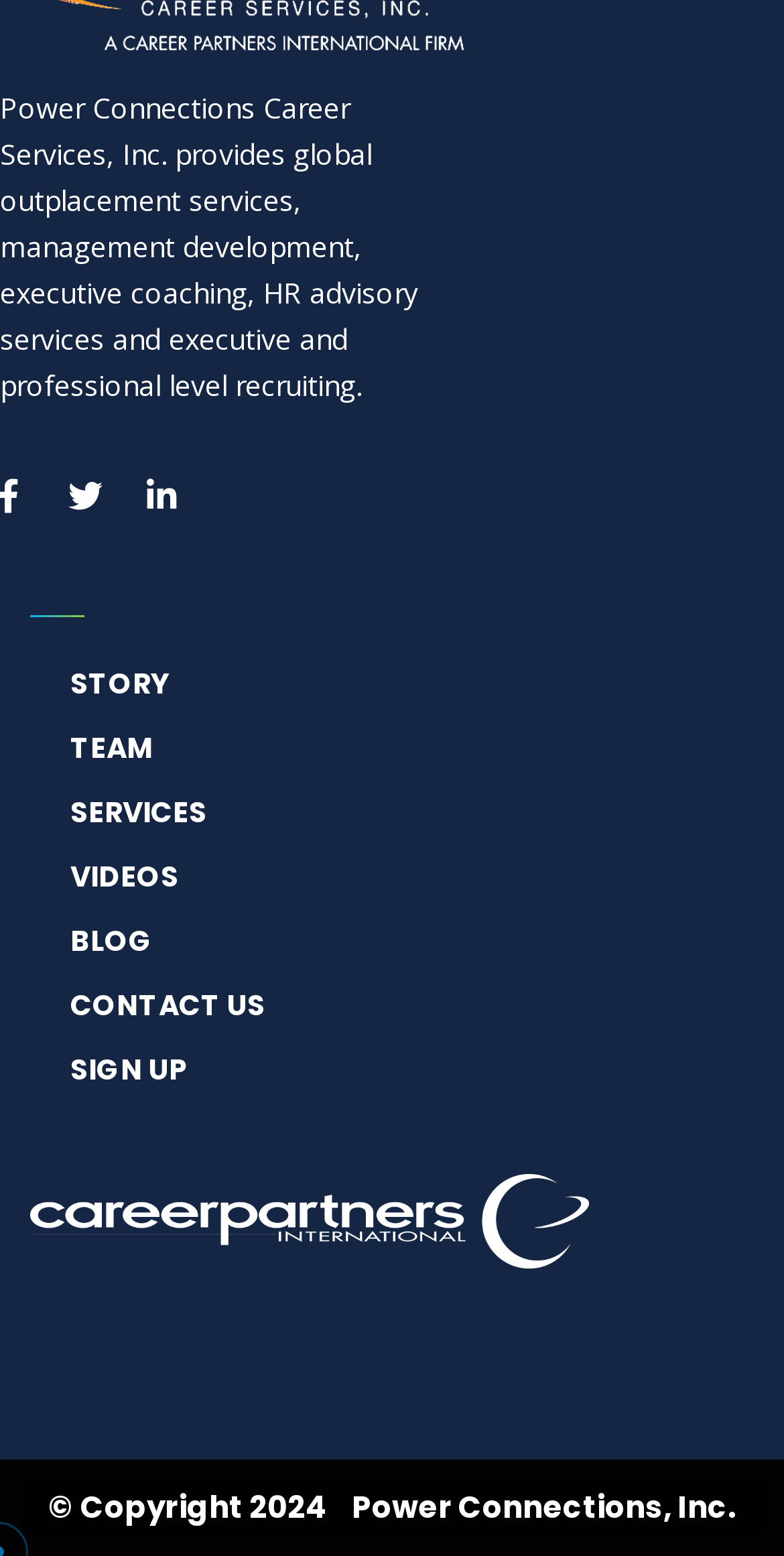Please provide a one-word or short phrase answer to the question:
What is the last link in the main navigation?

CONTACT US